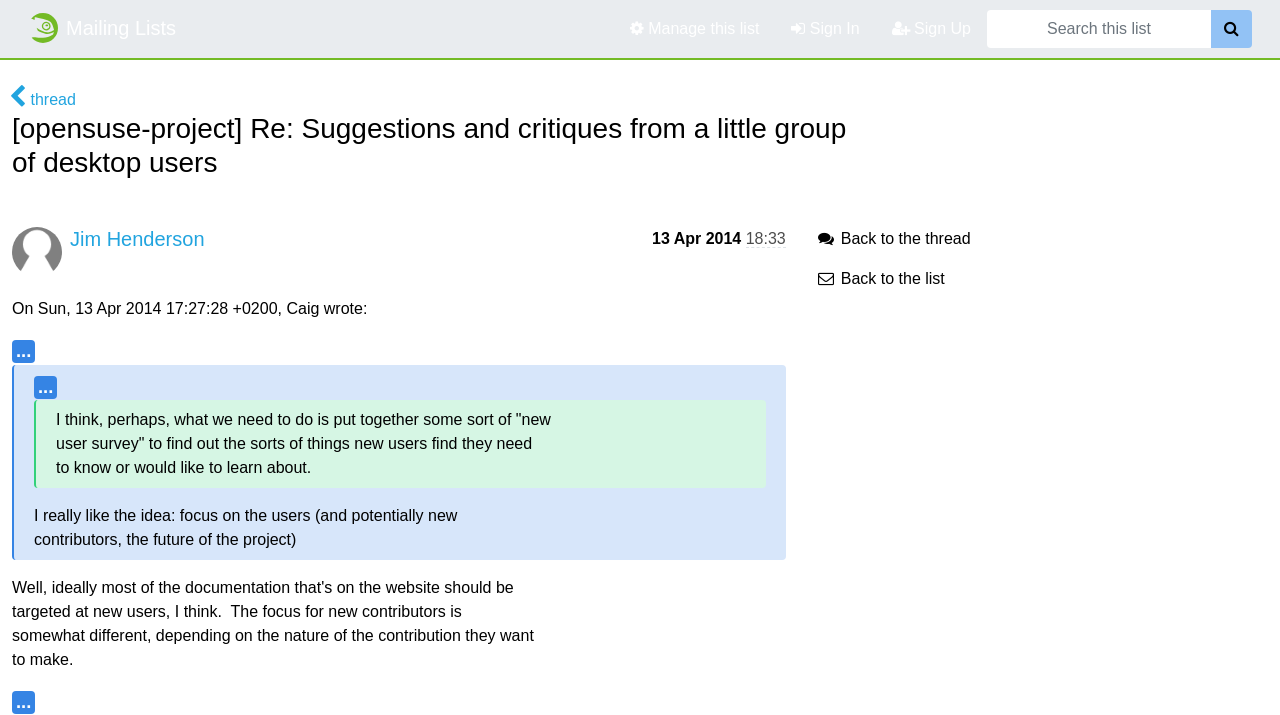Identify the primary heading of the webpage and provide its text.

[opensuse-project] Re: Suggestions and critiques from a little group of desktop users